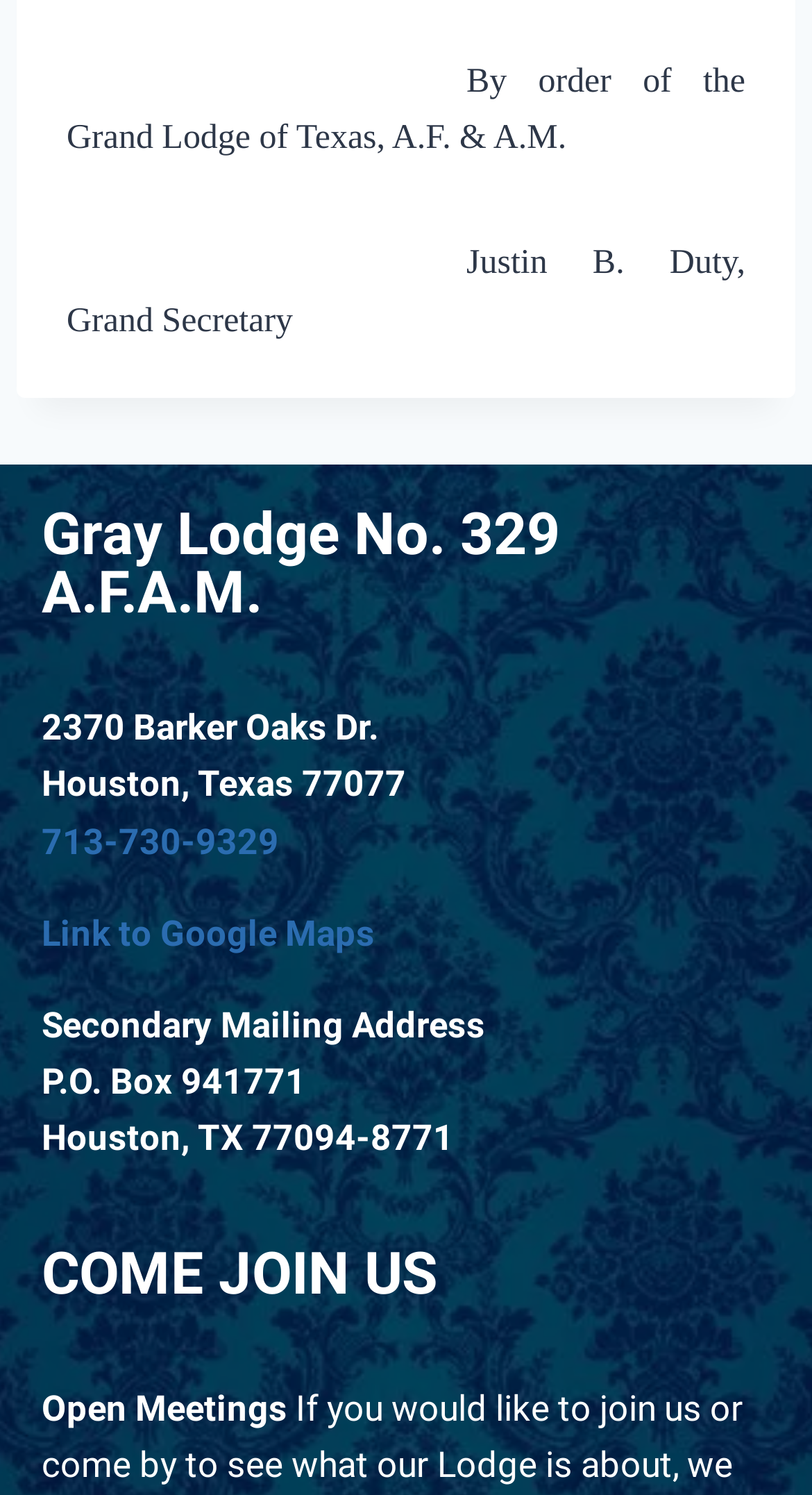Identify the bounding box coordinates for the UI element that matches this description: "Home".

None